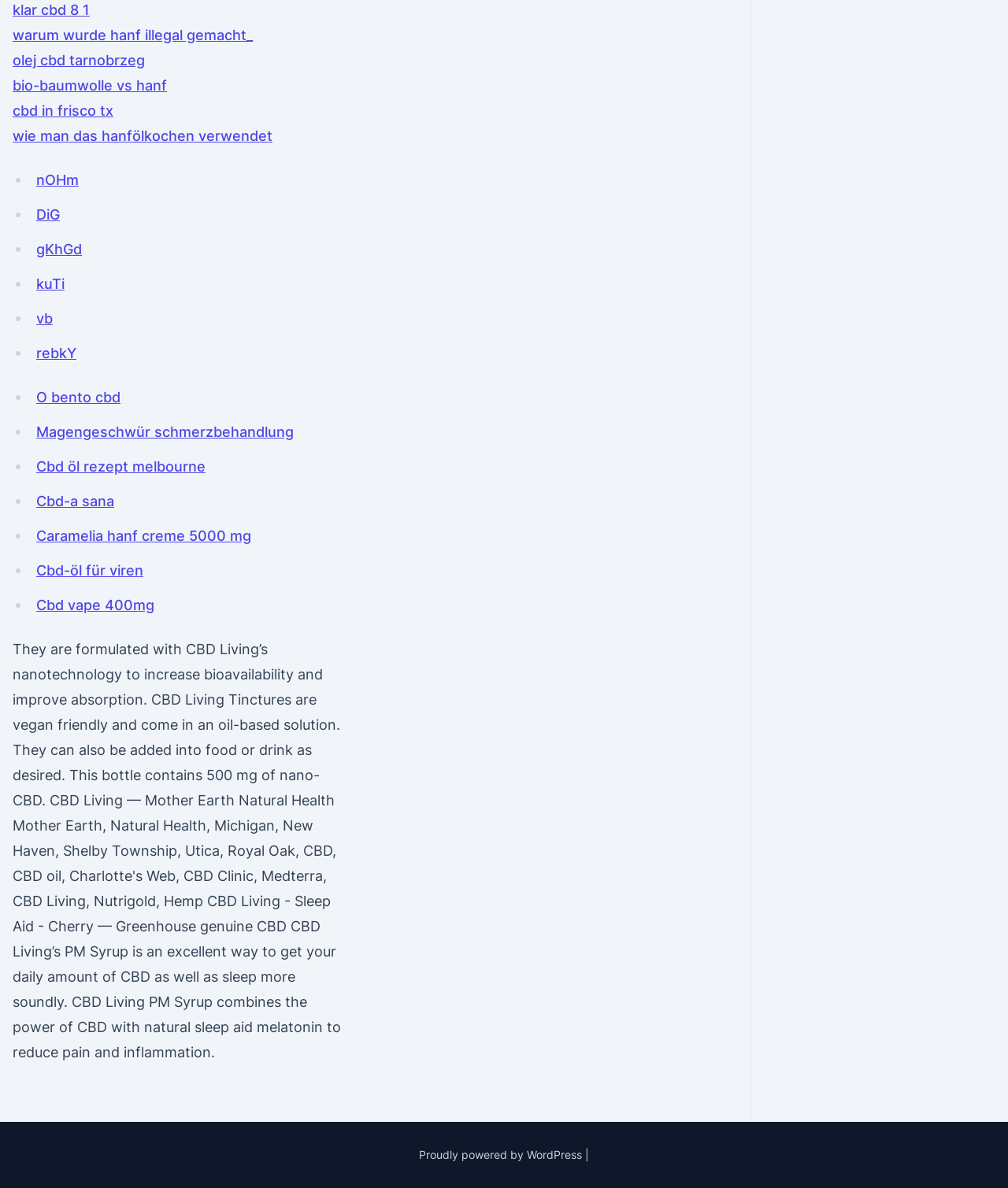Given the element description: "Cbd-a sana", predict the bounding box coordinates of the UI element it refers to, using four float numbers between 0 and 1, i.e., [left, top, right, bottom].

[0.036, 0.415, 0.113, 0.429]